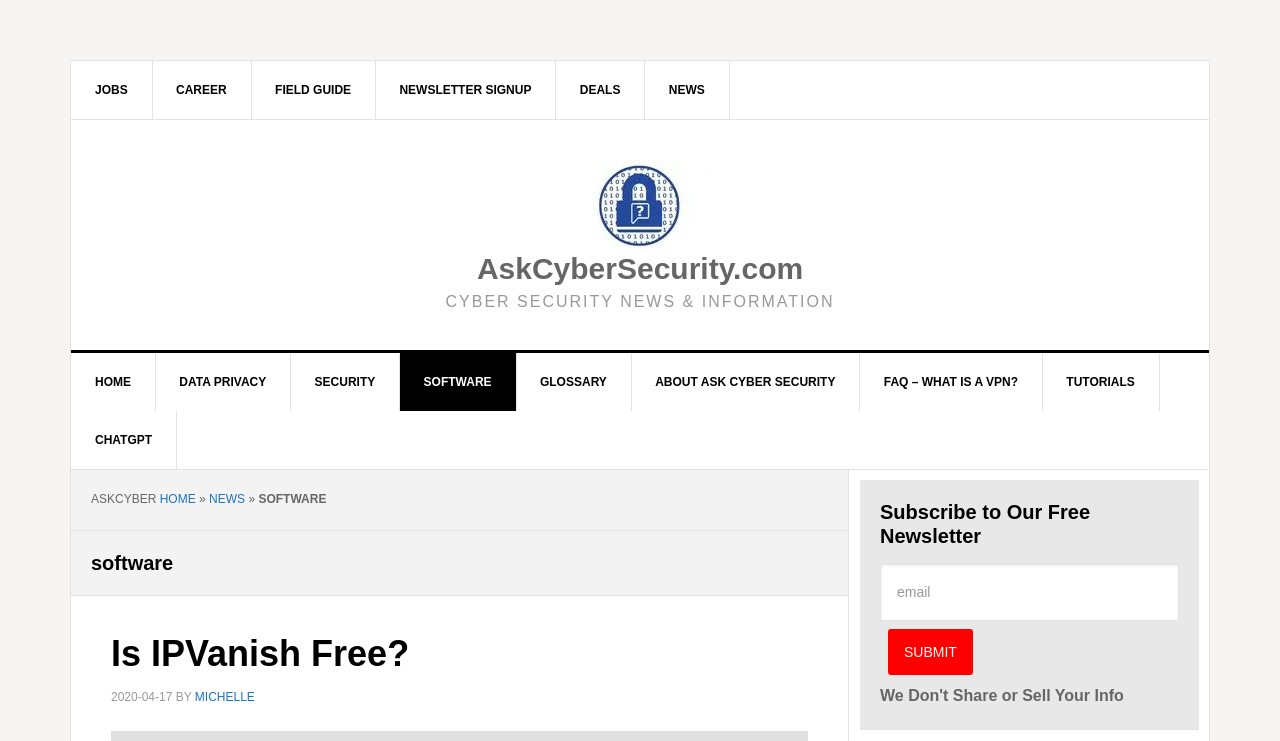Identify the bounding box coordinates for the element you need to click to achieve the following task: "read about IPVanish". Provide the bounding box coordinates as four float numbers between 0 and 1, in the form [left, top, right, bottom].

[0.087, 0.854, 0.32, 0.909]